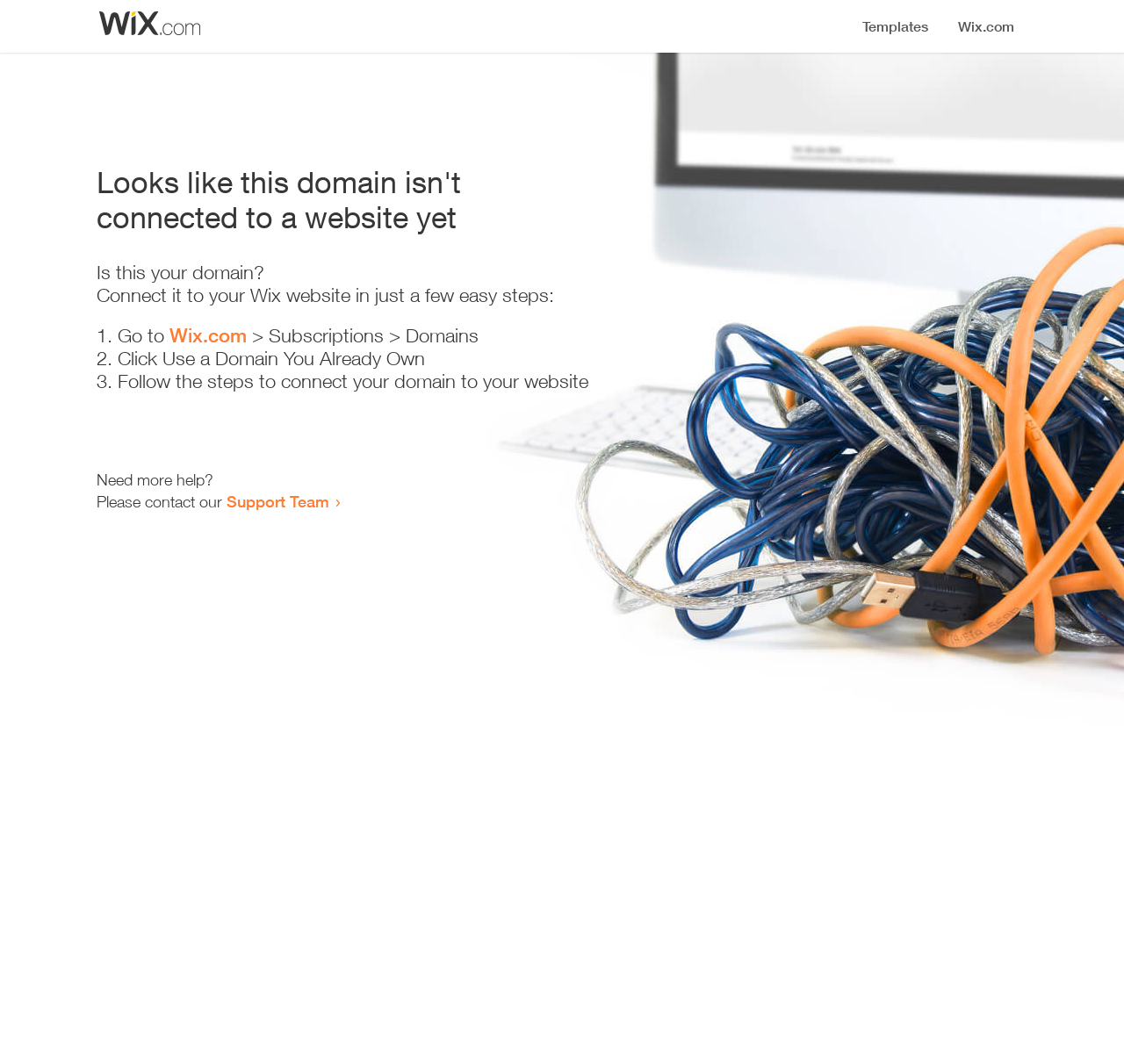How many steps are required to connect the domain?
From the image, provide a succinct answer in one word or a short phrase.

3